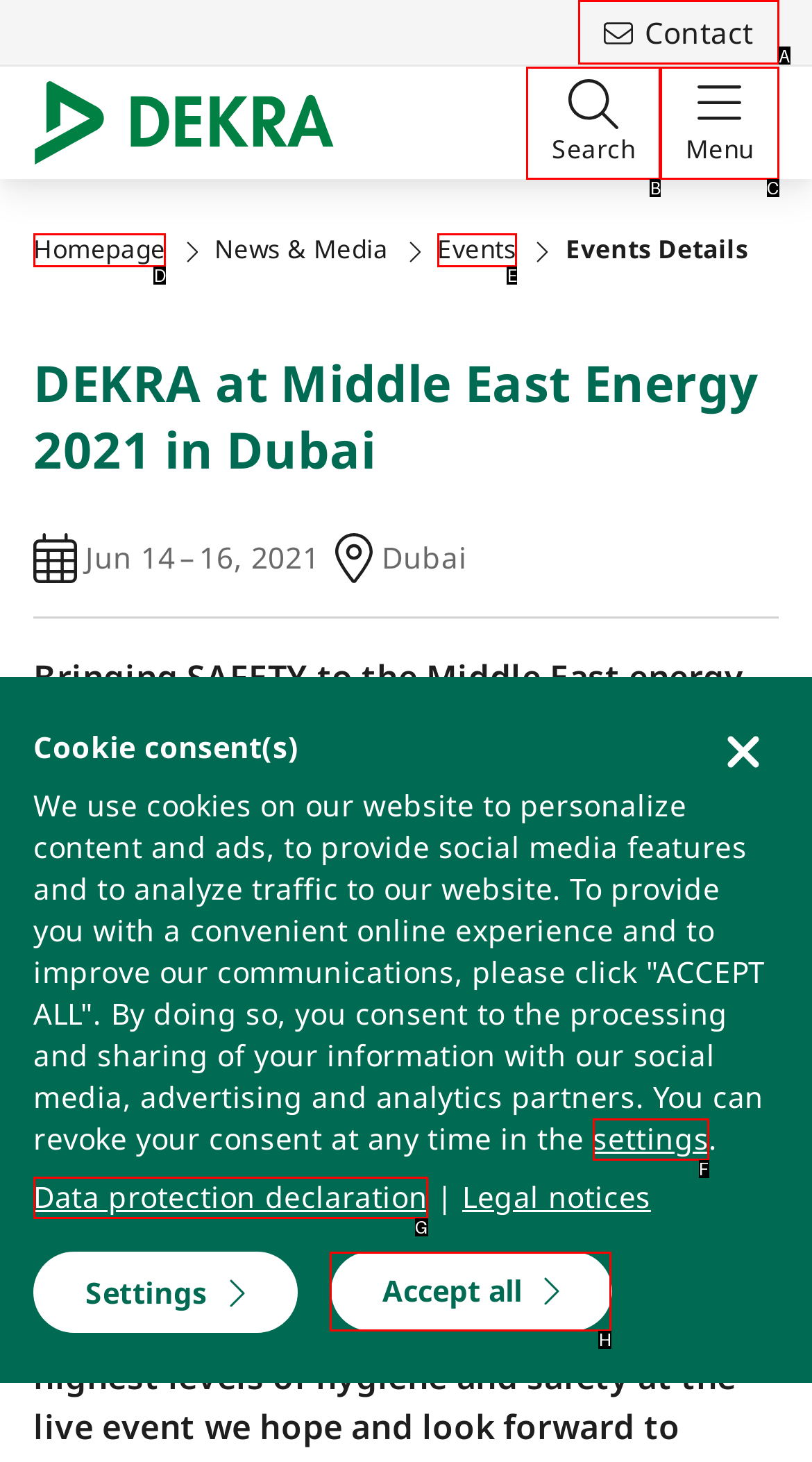Point out the letter of the HTML element you should click on to execute the task: Click the Contact link
Reply with the letter from the given options.

A